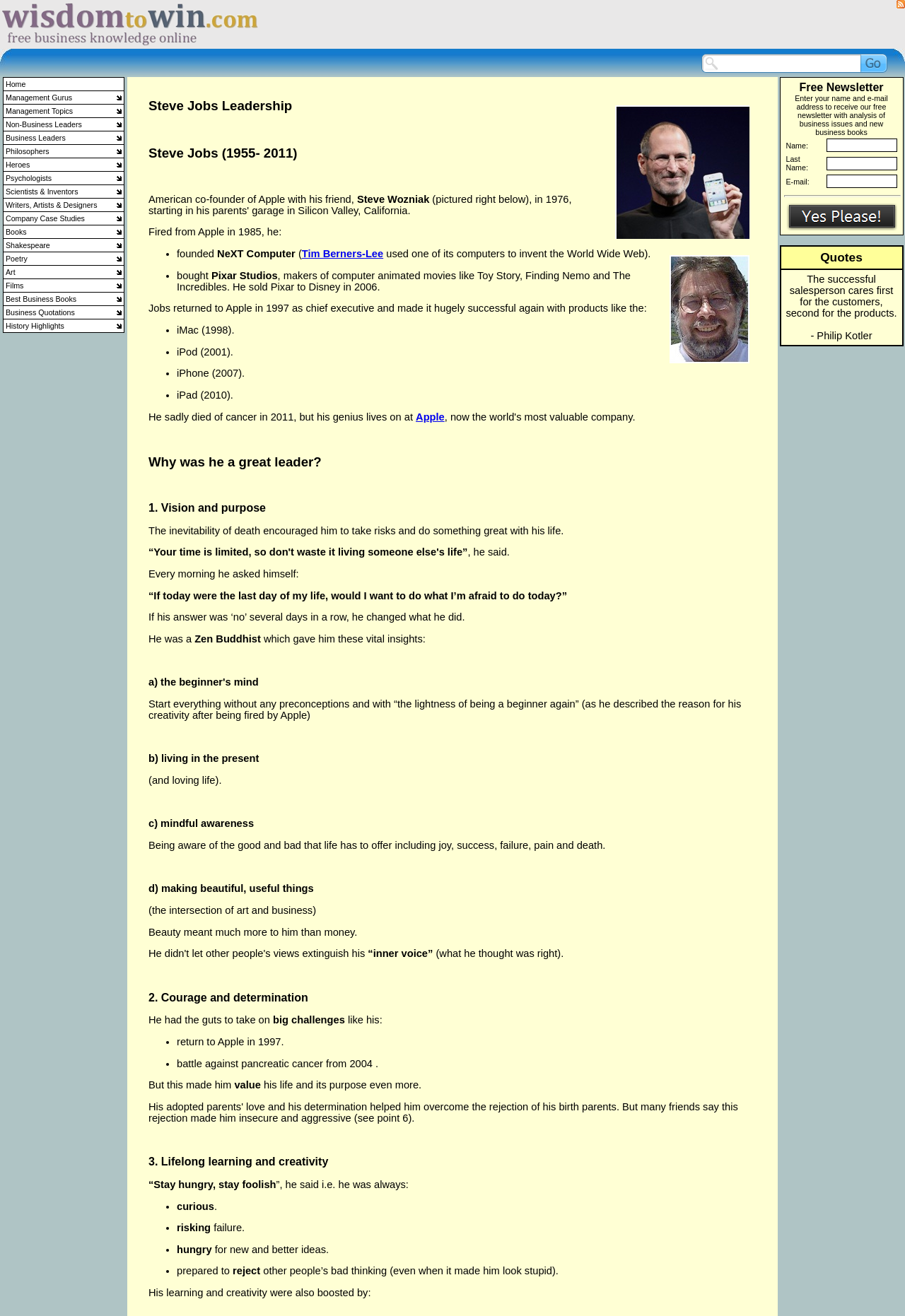Please provide the bounding box coordinates for the element that needs to be clicked to perform the following instruction: "click on the Wisdom to Win logo". The coordinates should be given as four float numbers between 0 and 1, i.e., [left, top, right, bottom].

[0.0, 0.0, 0.288, 0.037]